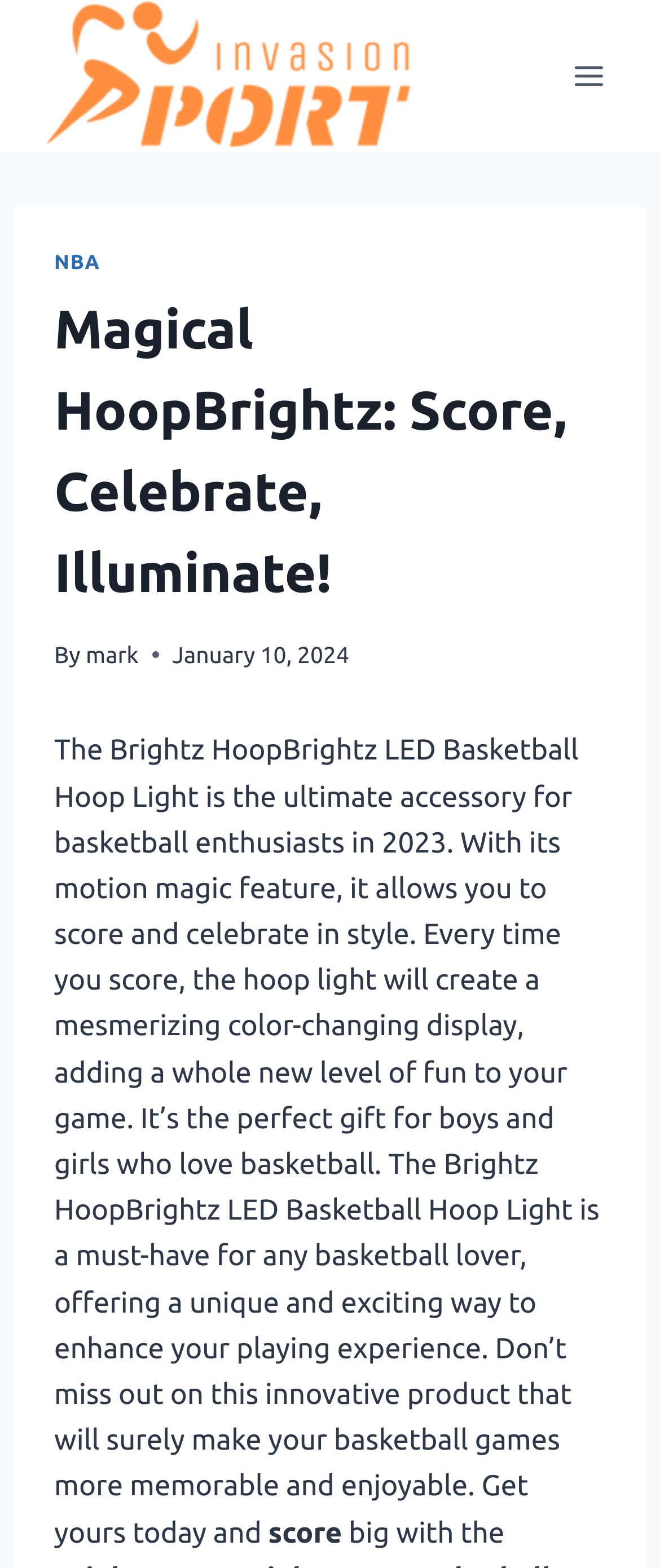Carefully examine the image and provide an in-depth answer to the question: Who is the product suitable for?

I determined the answer by reading the text on the webpage, which states that the product is 'the perfect gift for boys and girls who love basketball'.